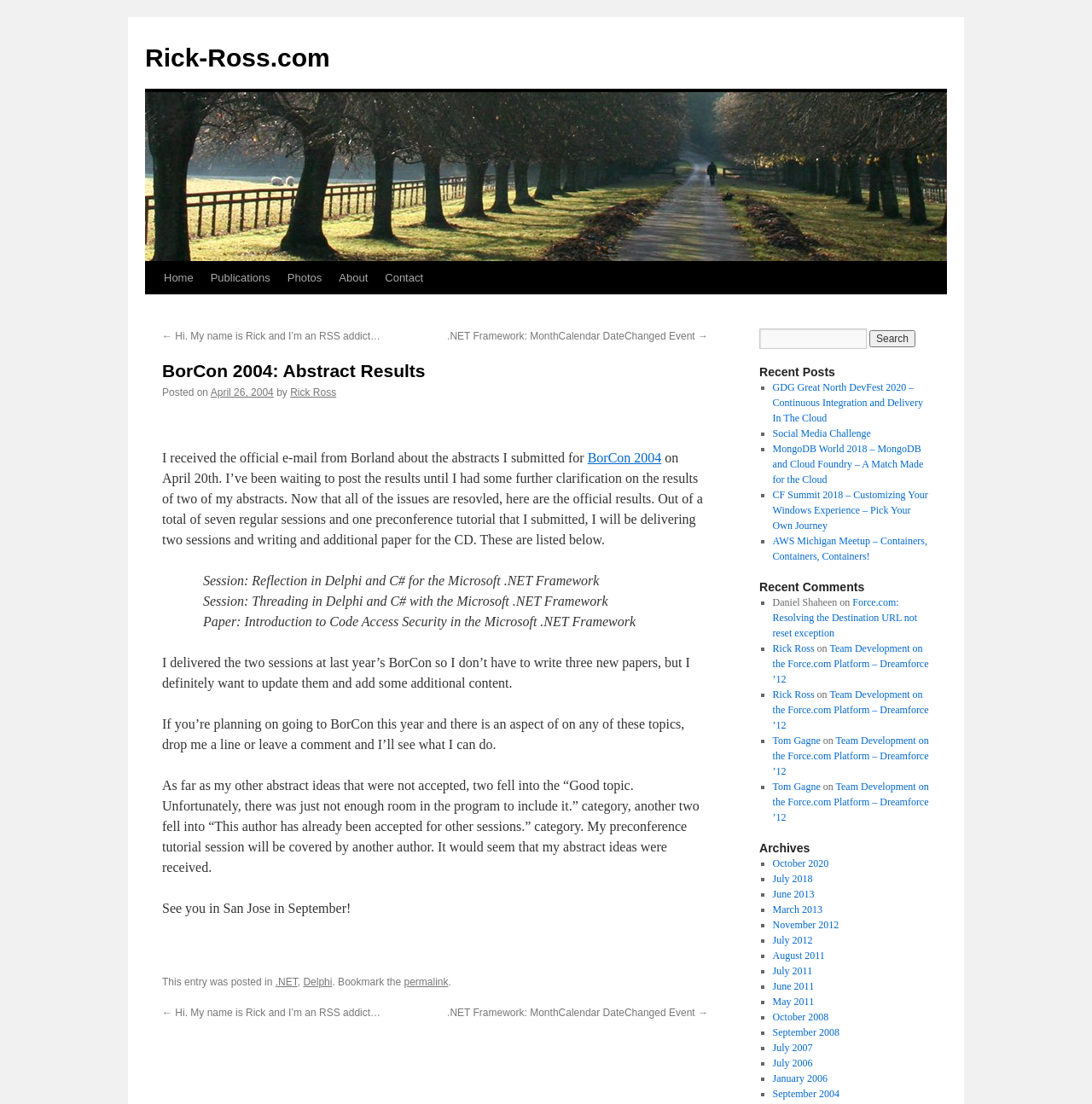Using the information from the screenshot, answer the following question thoroughly:
How many sessions will the author deliver?

The text states 'I will be delivering two sessions and writing an additional paper for the CD.' which indicates that the author will deliver two sessions.